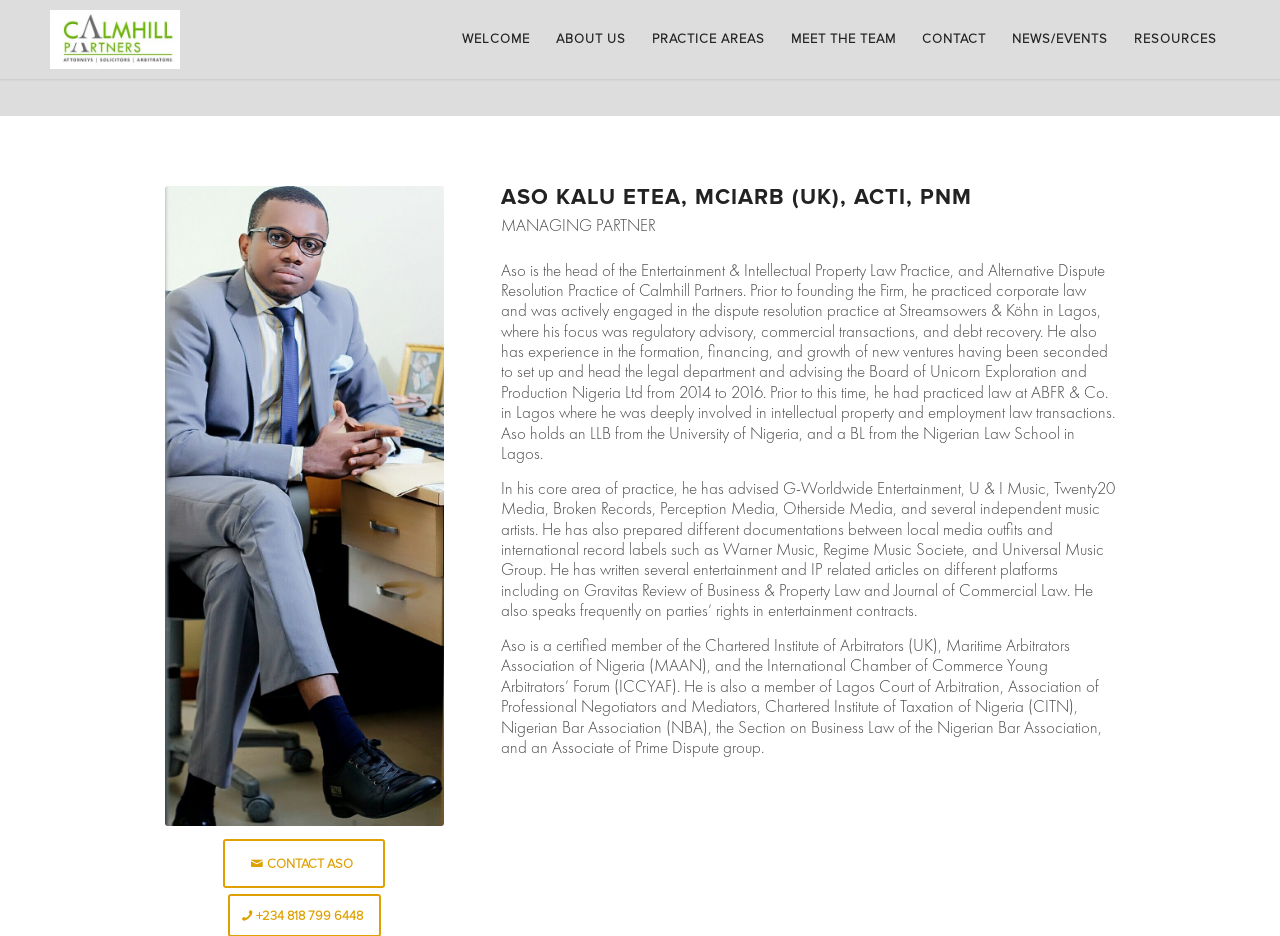What is the name of the managing partner?
Provide an in-depth and detailed answer to the question.

I found the answer by looking at the heading element that says 'ASO KALU ETEA, MCIARB (UK), ACTI, PNM' and the StaticText element that says 'MANAGING PARTNER' right below it, which suggests that ASO KALU ETEA is the managing partner.